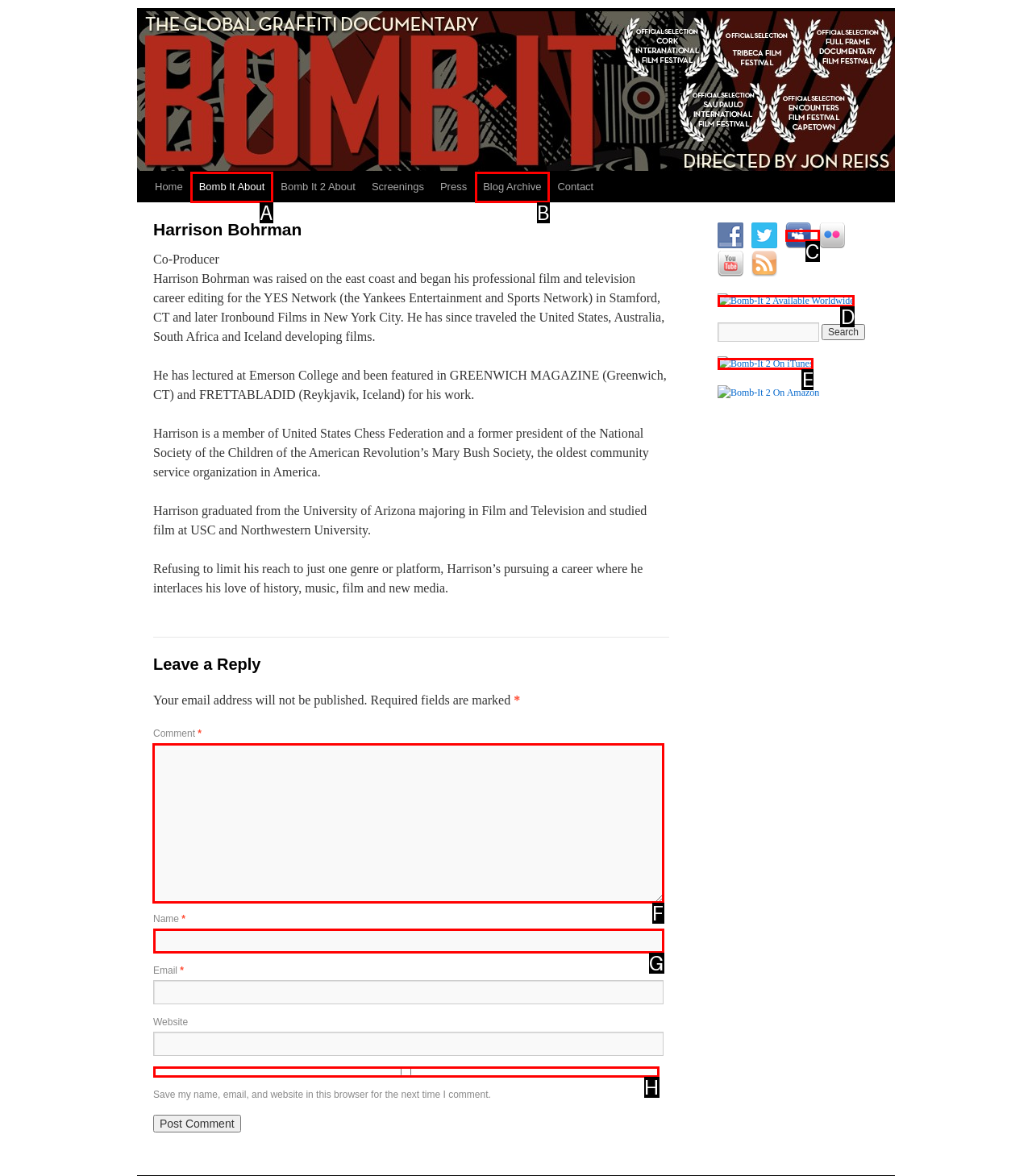Find the correct option to complete this instruction: Leave a comment. Reply with the corresponding letter.

F